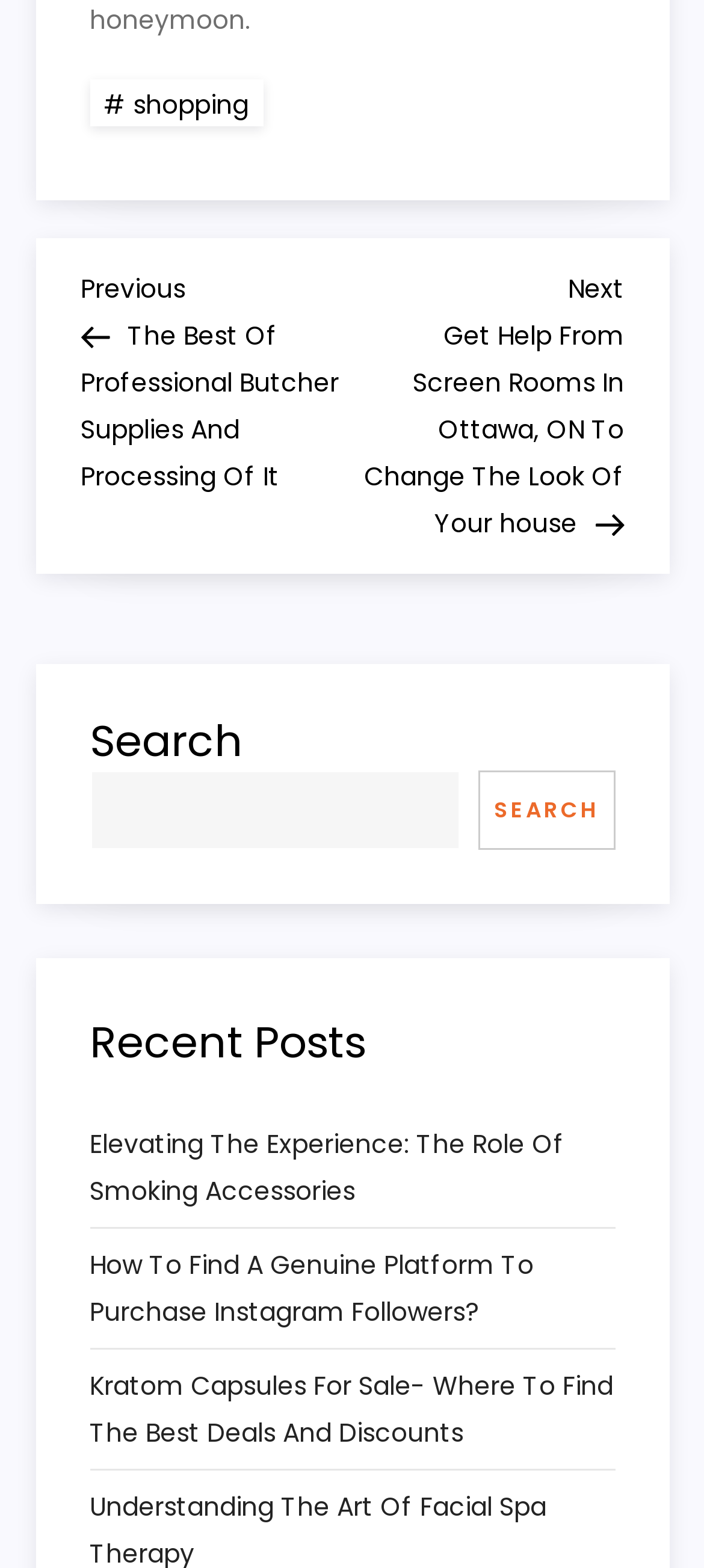Please indicate the bounding box coordinates for the clickable area to complete the following task: "Go to previous post". The coordinates should be specified as four float numbers between 0 and 1, i.e., [left, top, right, bottom].

[0.114, 0.169, 0.5, 0.315]